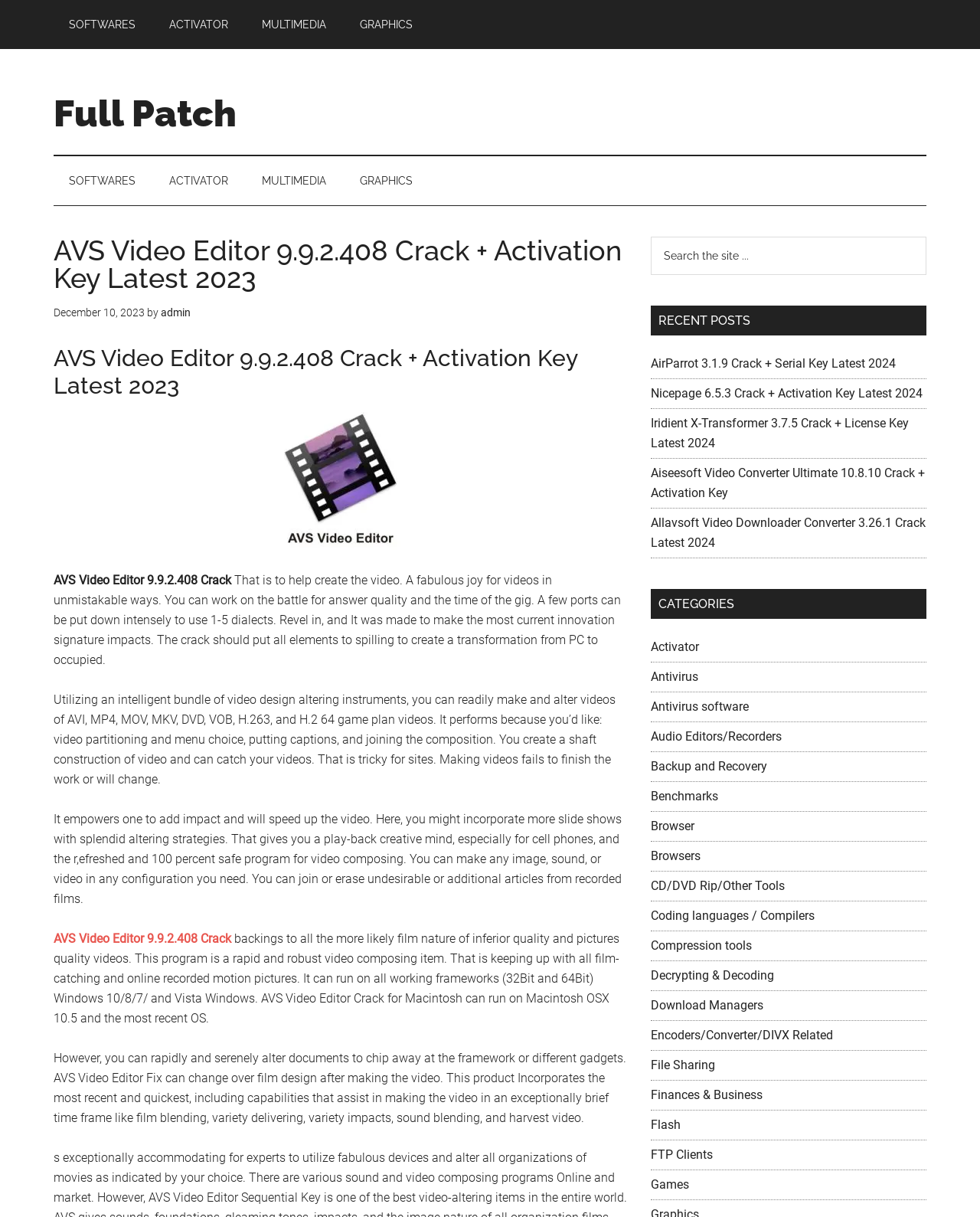What is the category of the 'AirParrot 3.1.9 Crack + Serial Key Latest 2024' link?
Please provide a single word or phrase based on the screenshot.

Activator